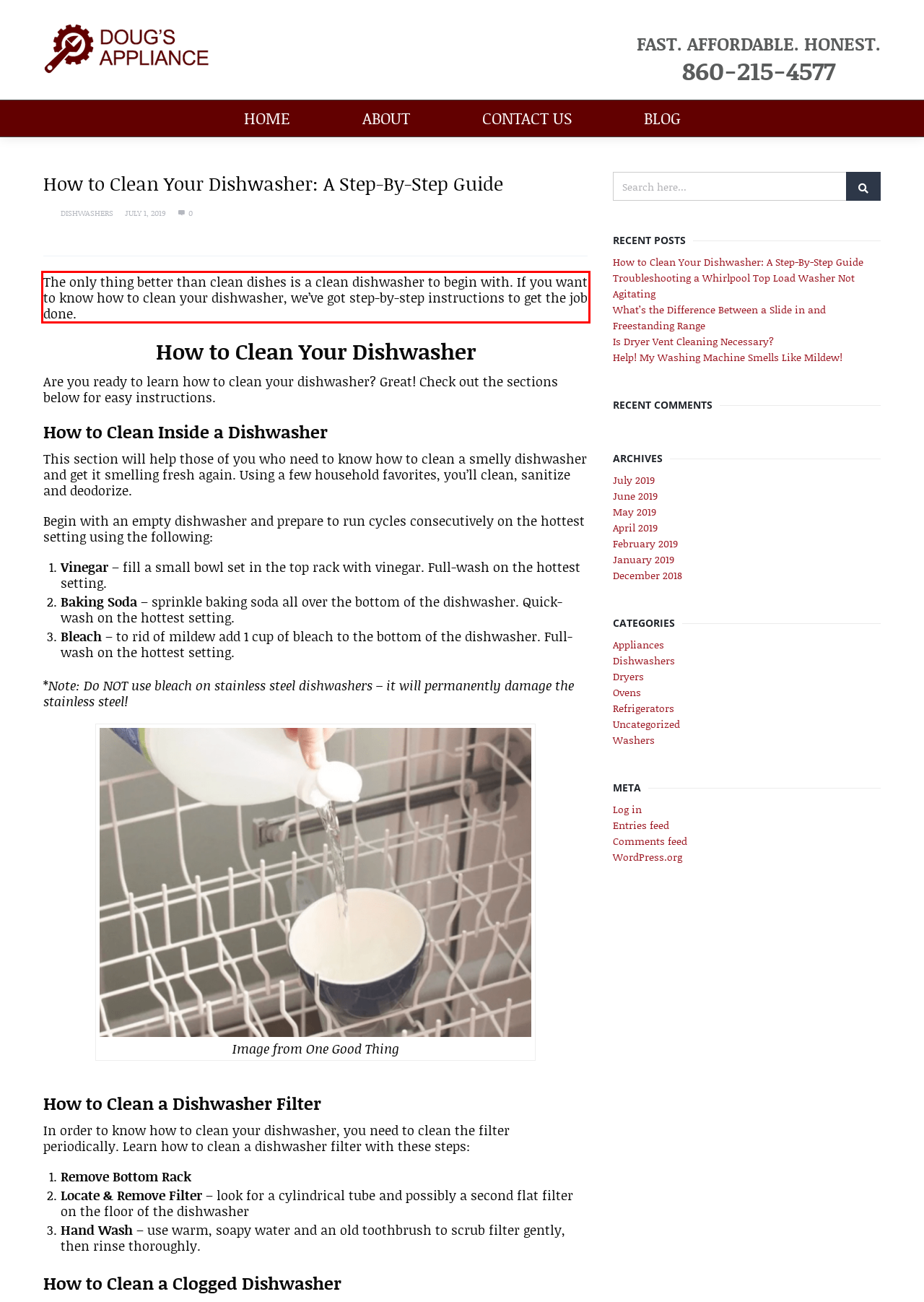Given a screenshot of a webpage with a red bounding box, please identify and retrieve the text inside the red rectangle.

The only thing better than clean dishes is a clean dishwasher to begin with. If you want to know how to clean your dishwasher, we’ve got step-by-step instructions to get the job done.